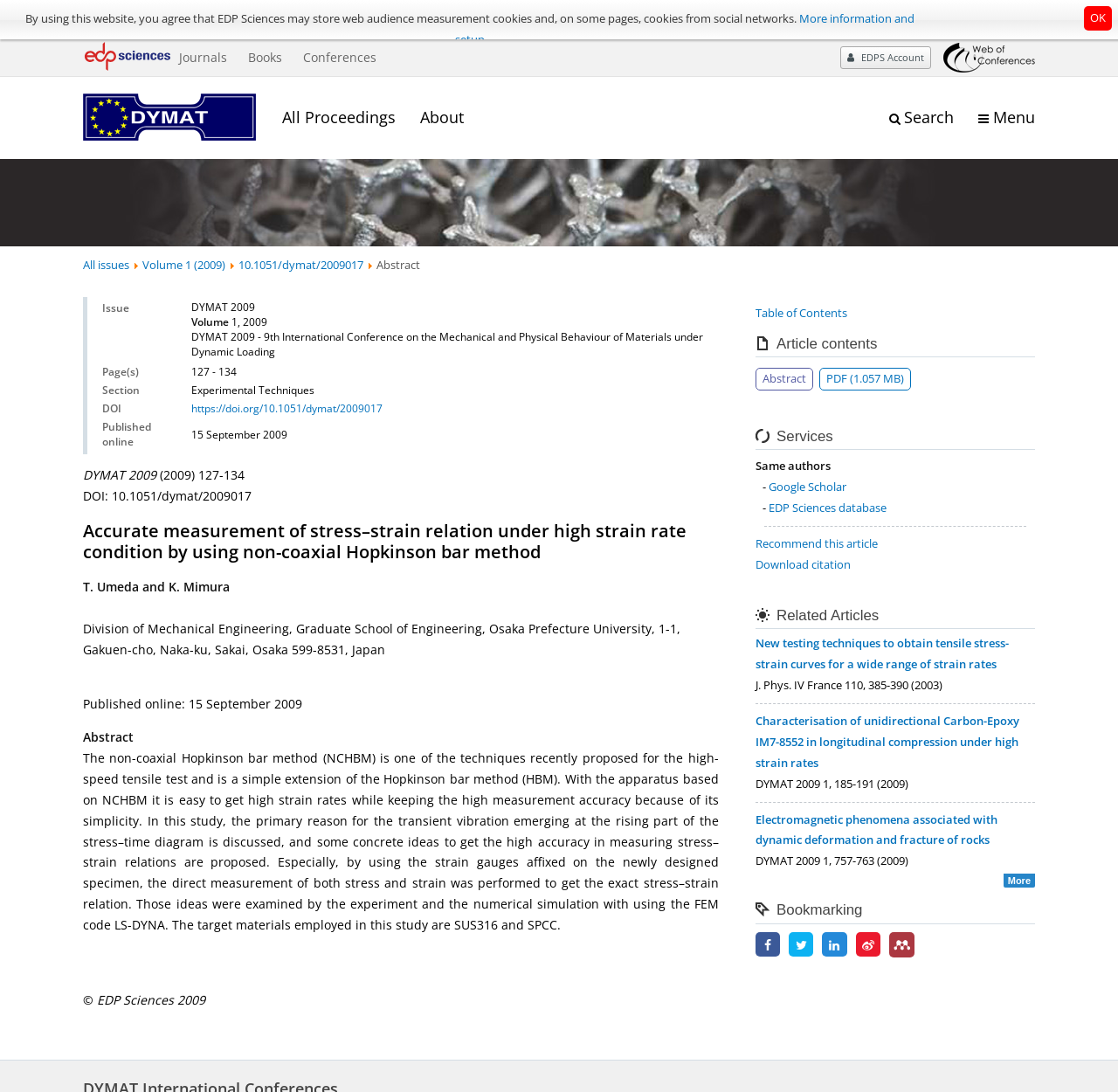Identify the bounding box coordinates for the UI element described as: "Google Scholar".

[0.688, 0.438, 0.757, 0.452]